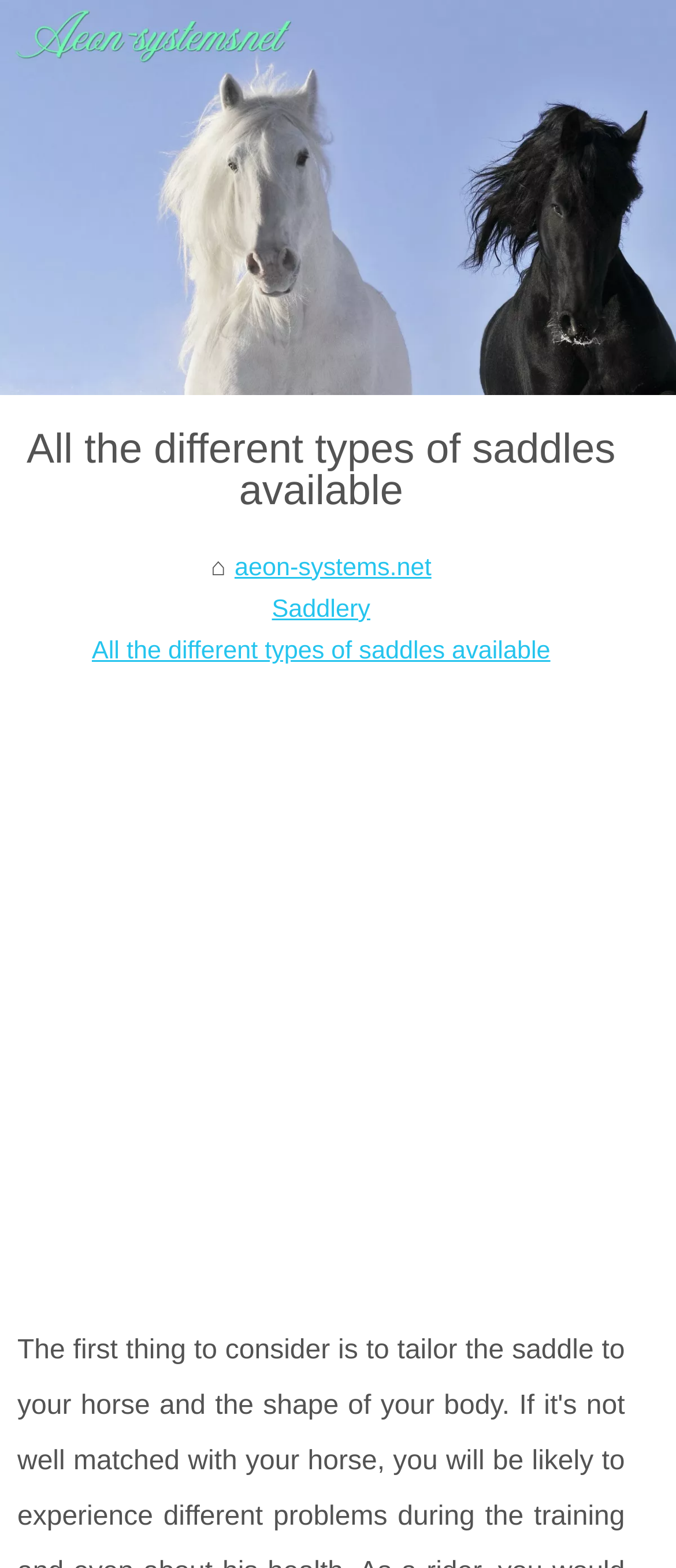Generate a thorough caption that explains the contents of the webpage.

The webpage appears to be about saddles, with a prominent heading "All the different types of saddles available" located near the top of the page. Below the heading, there are three links: "aeon-systems.net", "Saddlery", and another "All the different types of saddles available". 

At the very top of the page, there is a logo or an image of "aeon-systems.net" that spans the entire width of the page. Next to it, there is a link with the same text "aeon-systems.net". 

The main content of the page starts with a brief introduction, which advises readers to consider tailoring the saddle to their horse and body shape, as a mismatch can cause issues. 

On the right side of the page, there is a large advertisement iframe that occupies a significant portion of the page's width and height.